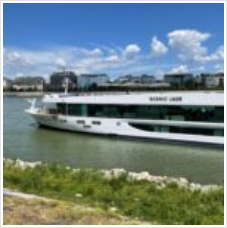What is the weather like in the scene?
Answer the question with a detailed explanation, including all necessary information.

The caption describes the scene as having a vibrant blue sky dotted with fluffy white clouds, which implies that the weather is ideal for exploration, making it a perfect day.